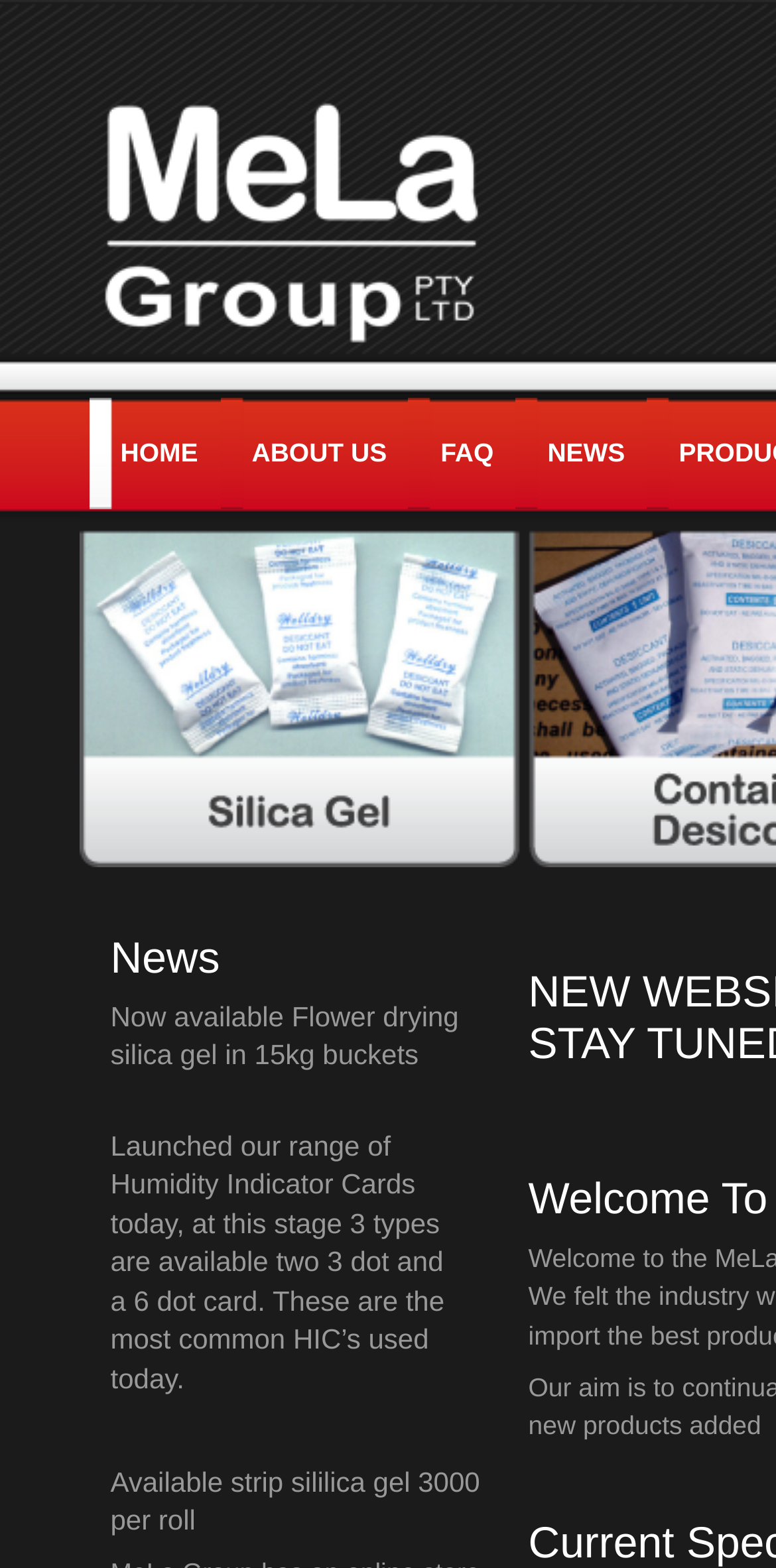Respond with a single word or phrase to the following question:
How many main navigation links are there?

5